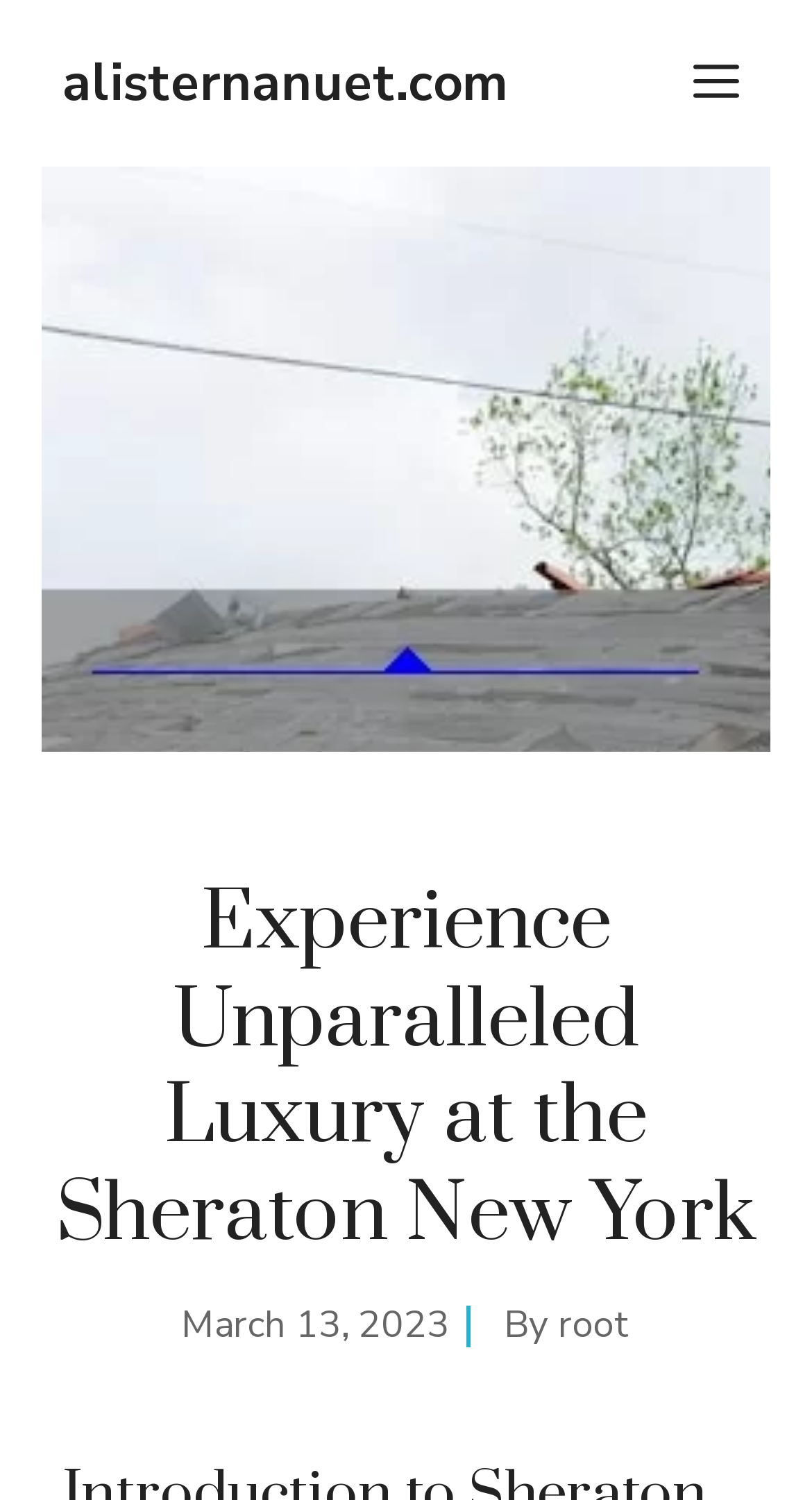Find the bounding box coordinates for the element described here: "Menu".

[0.841, 0.028, 0.923, 0.083]